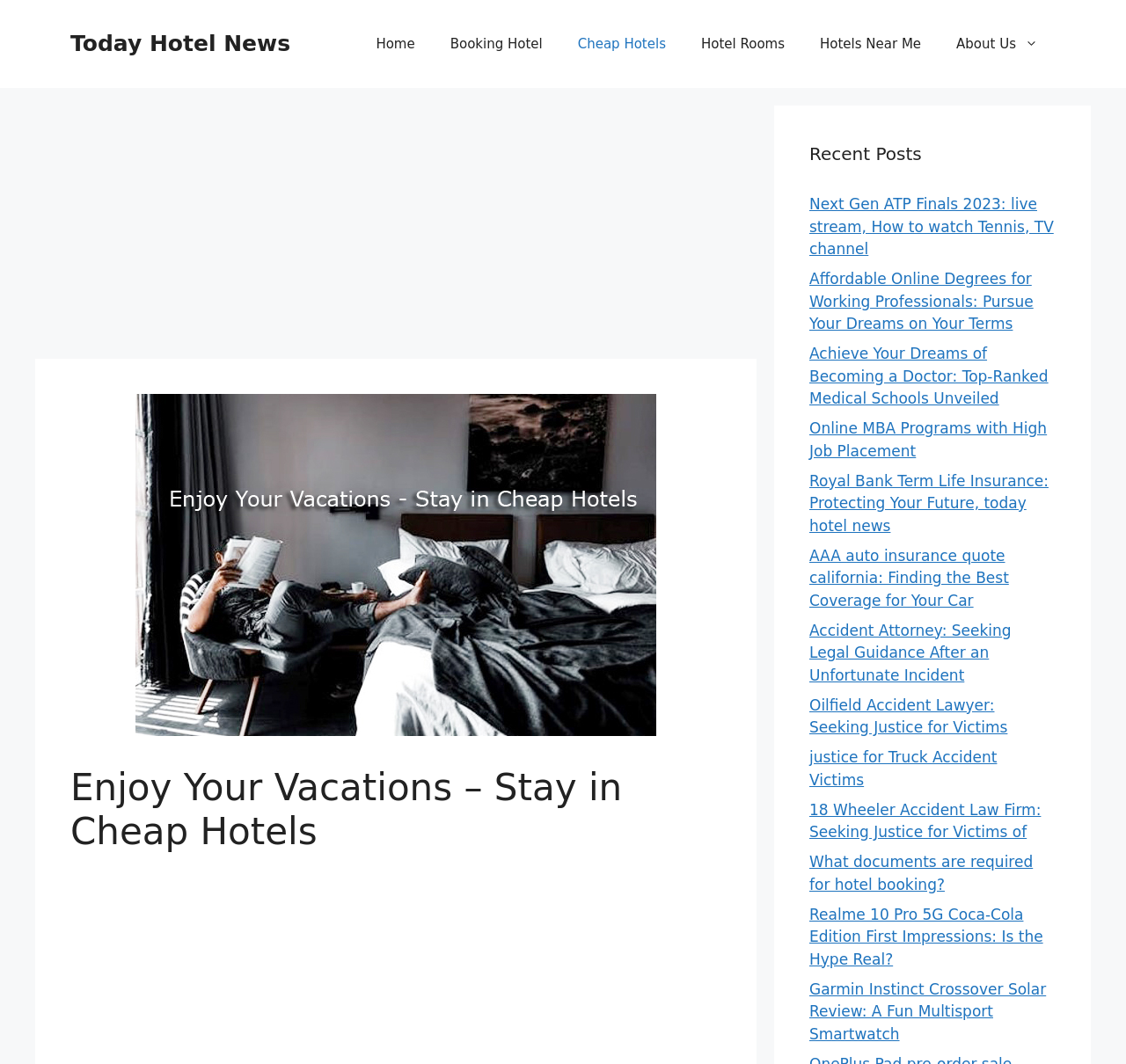Please mark the bounding box coordinates of the area that should be clicked to carry out the instruction: "Check the 'Today Hotel News' banner".

[0.062, 0.029, 0.258, 0.053]